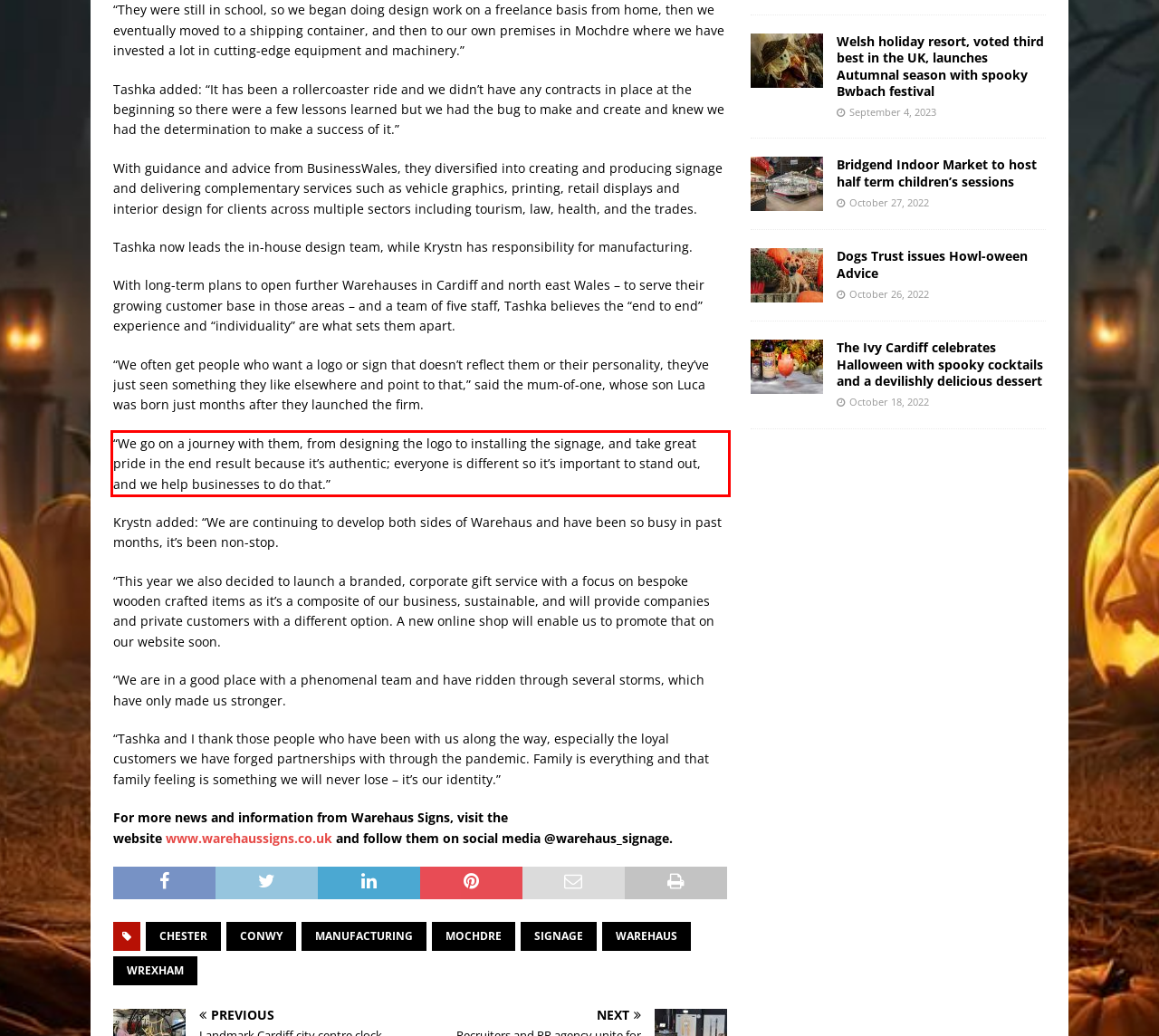Please recognize and transcribe the text located inside the red bounding box in the webpage image.

“We go on a journey with them, from designing the logo to installing the signage, and take great pride in the end result because it’s authentic; everyone is different so it’s important to stand out, and we help businesses to do that.”